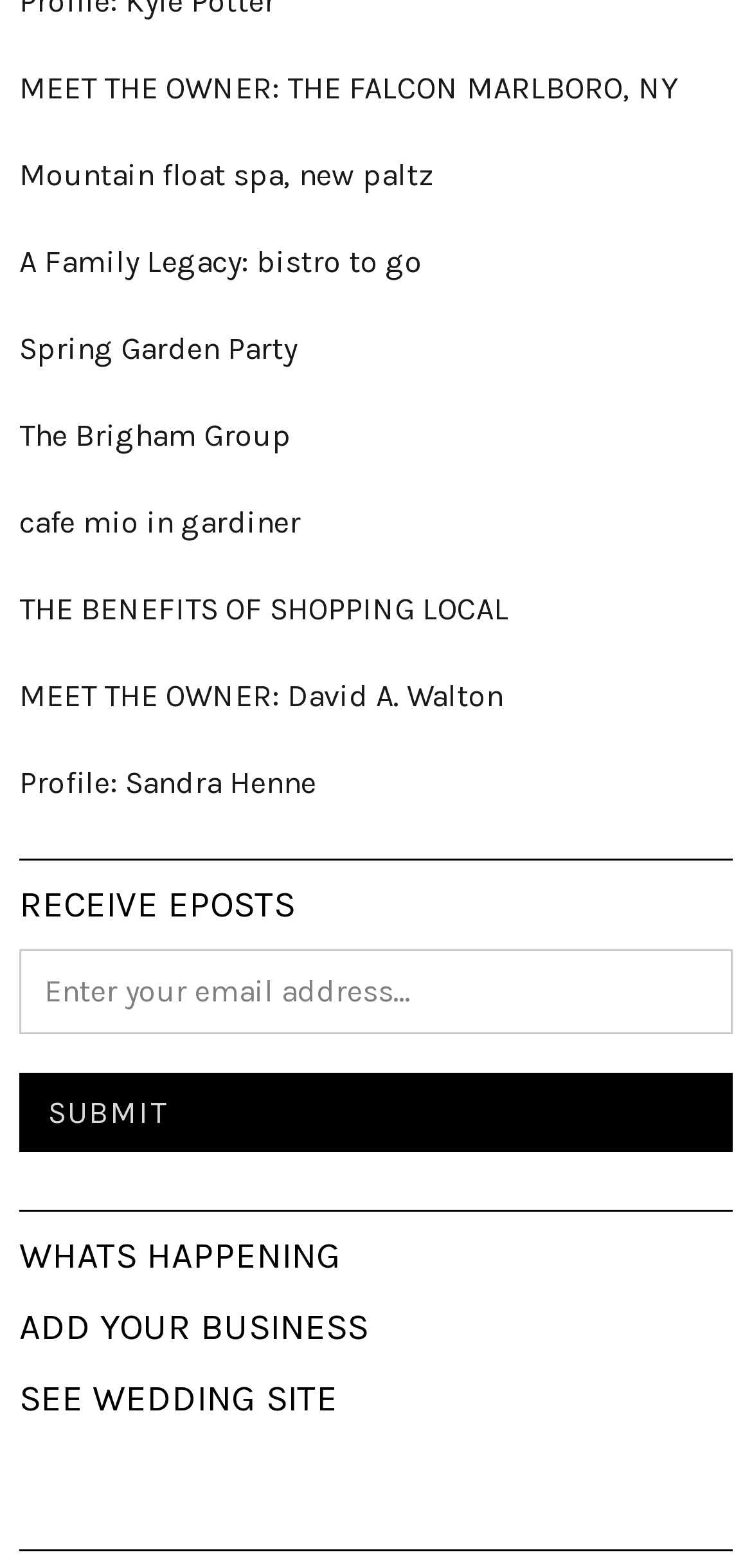Respond to the following question with a brief word or phrase:
How many complementary elements are on the webpage?

2